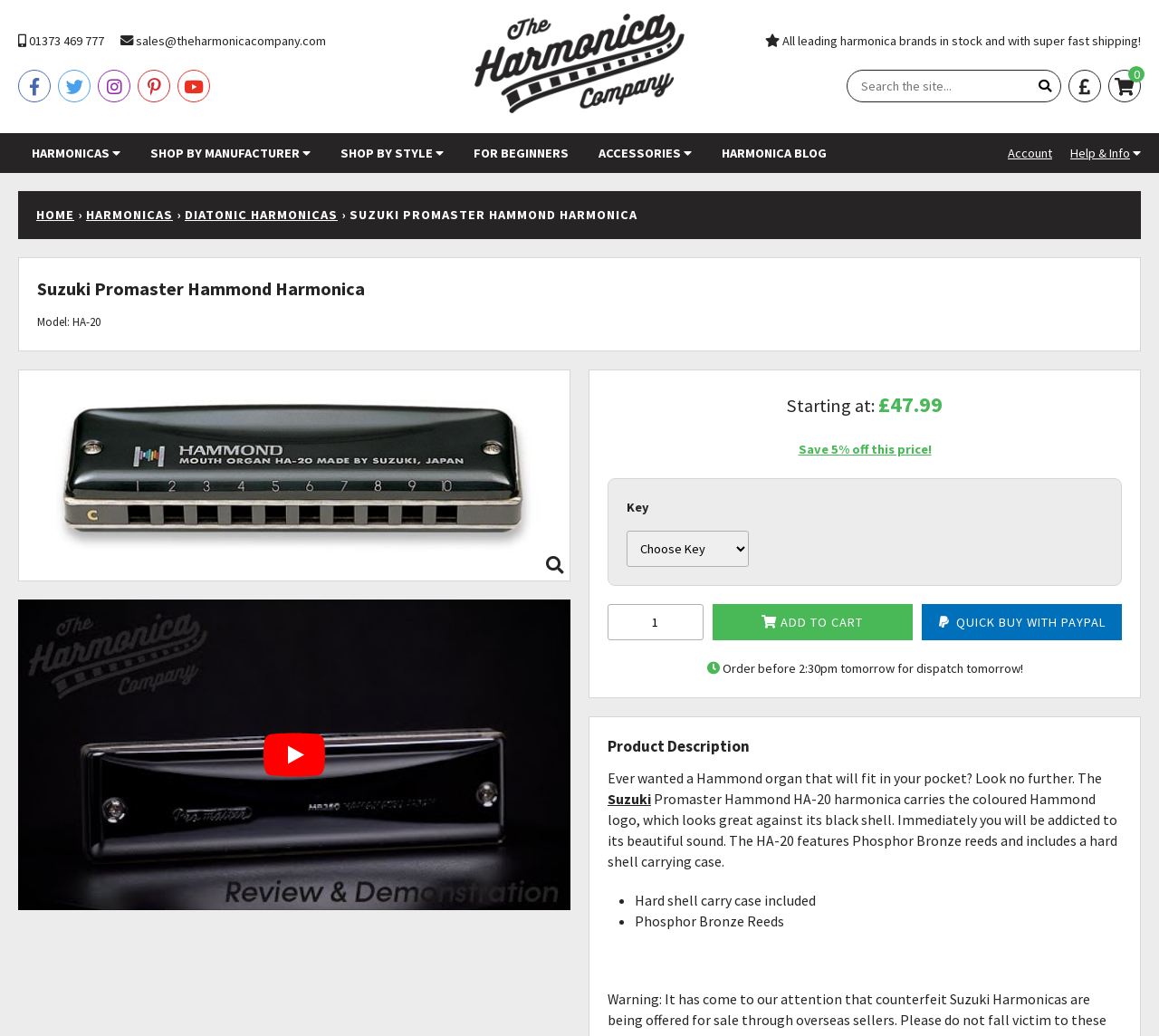Identify the bounding box for the UI element described as: "aria-label="Search"". Ensure the coordinates are four float numbers between 0 and 1, formatted as [left, top, right, bottom].

[0.888, 0.068, 0.916, 0.099]